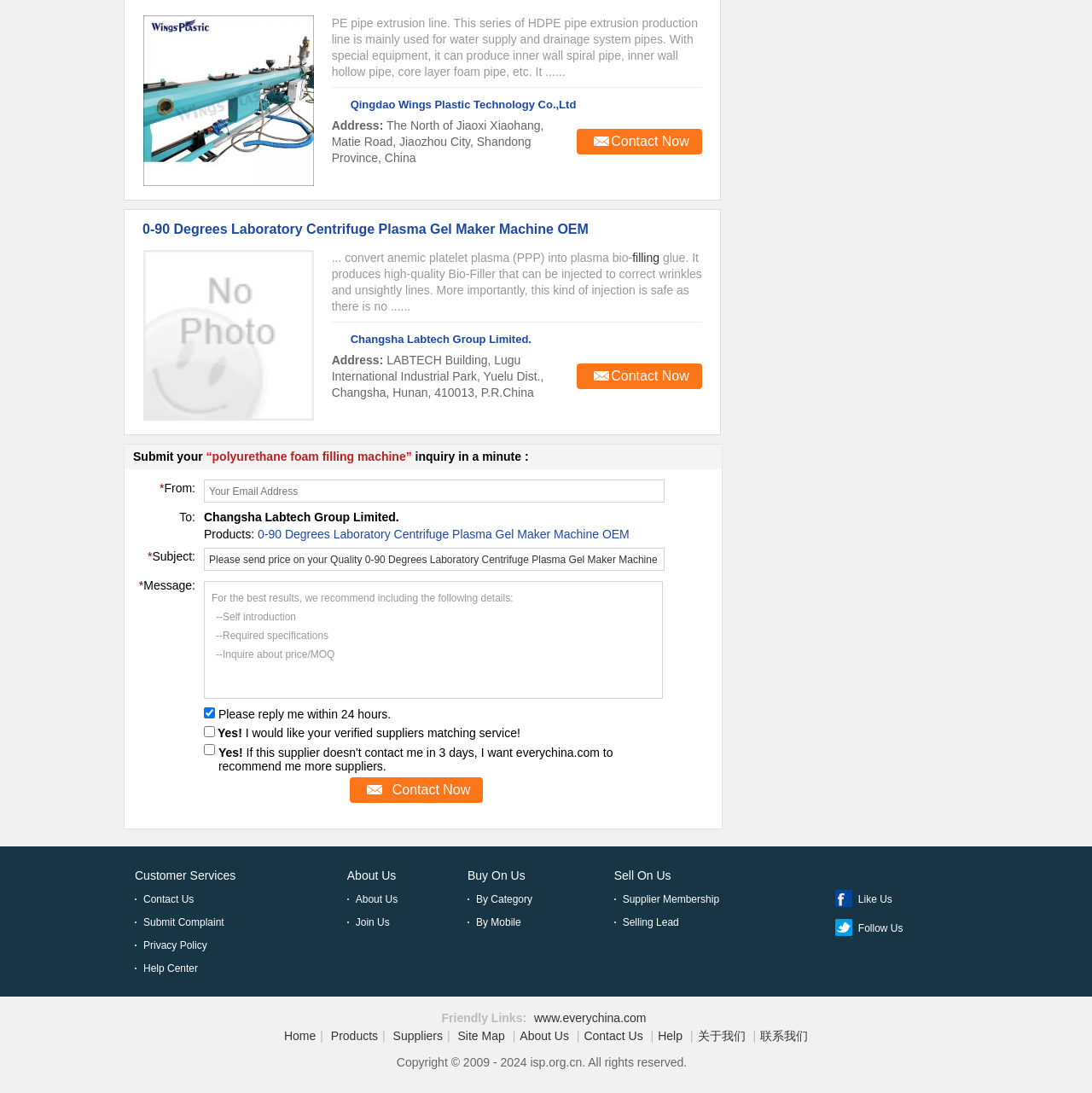For the following element description, predict the bounding box coordinates in the format (top-left x, top-left y, bottom-right x, bottom-right y). All values should be floating point numbers between 0 and 1. Description: Sell On Us

[0.562, 0.795, 0.615, 0.807]